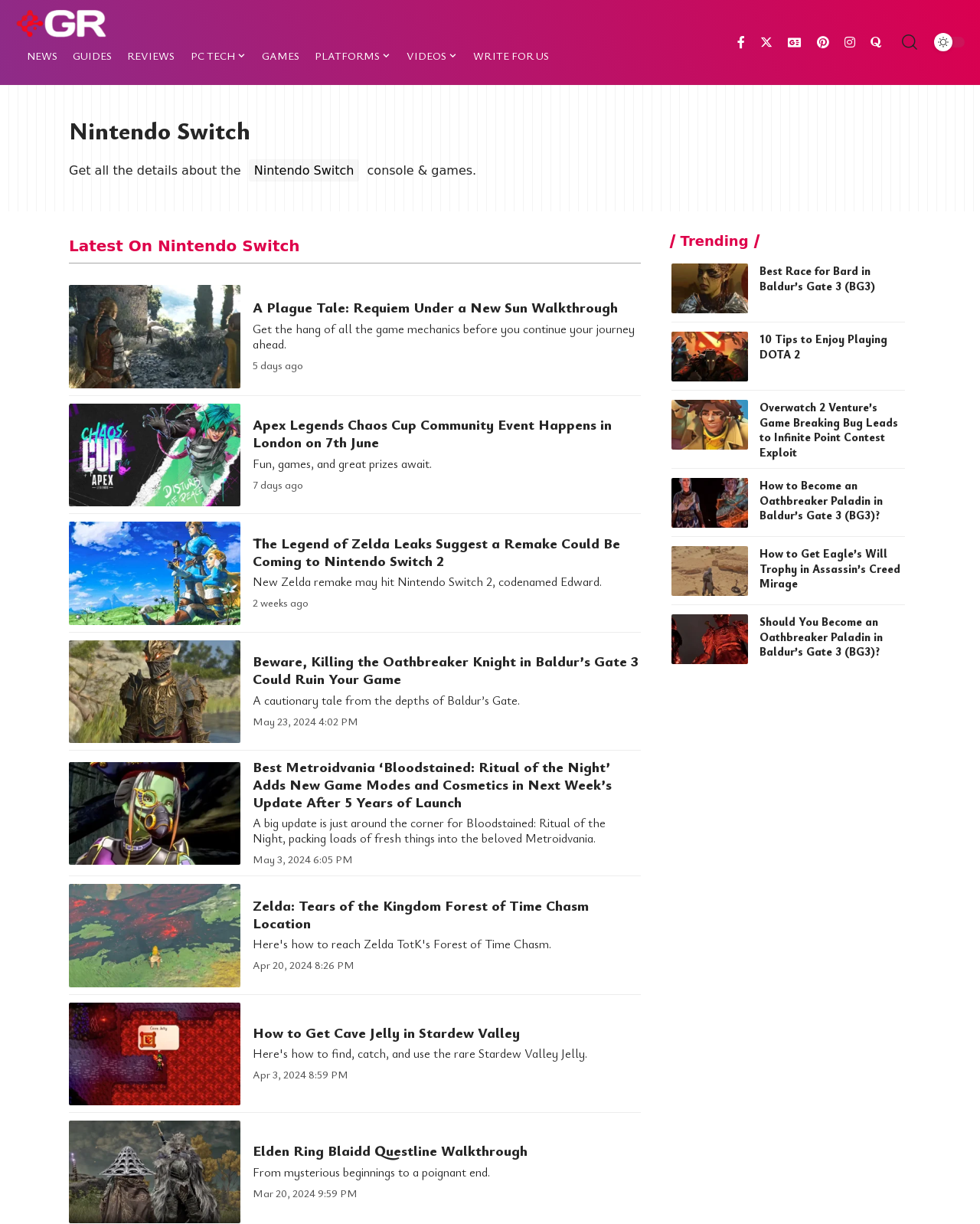Please provide a one-word or phrase answer to the question: 
What is the title of the first news article?

A Plague Tale: Requiem Under a New Sun Walkthrough